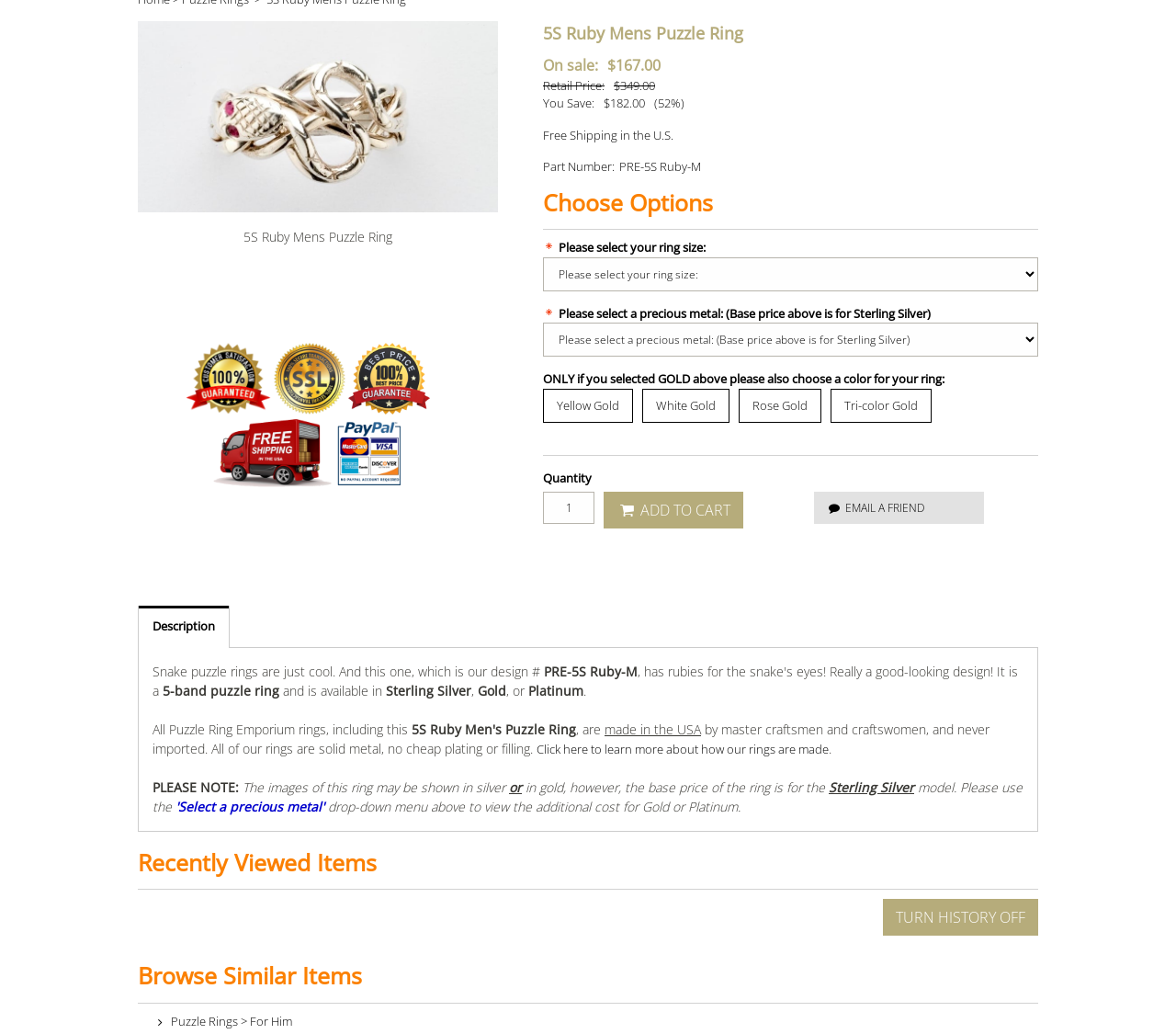Identify the bounding box coordinates for the UI element described as follows: Halloween. Use the format (top-left x, top-left y, bottom-right x, bottom-right y) and ensure all values are floating point numbers between 0 and 1.

None